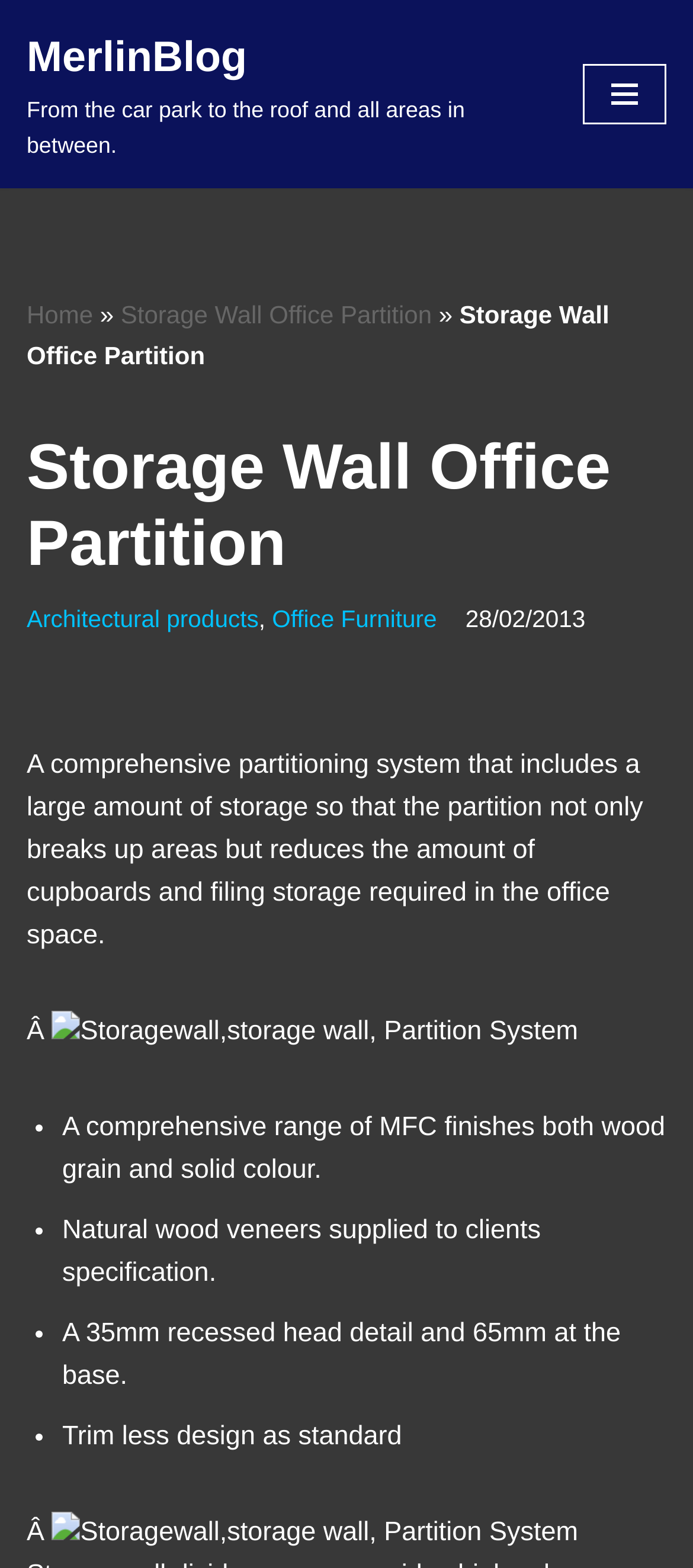Using the webpage screenshot, find the UI element described by Watch Free Movies Online. Provide the bounding box coordinates in the format (top-left x, top-left y, bottom-right x, bottom-right y), ensuring all values are floating point numbers between 0 and 1.

None